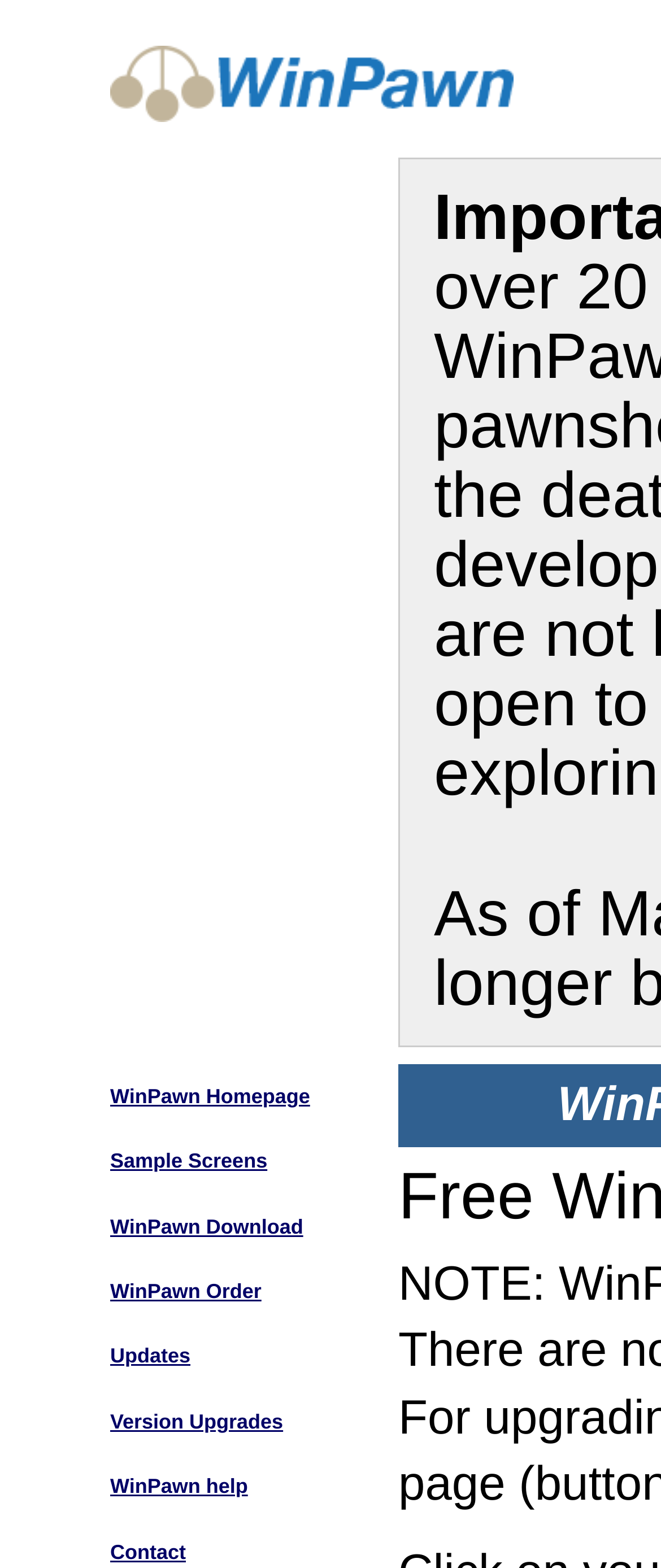Determine the bounding box coordinates of the clickable element to achieve the following action: 'order WinPawn'. Provide the coordinates as four float values between 0 and 1, formatted as [left, top, right, bottom].

[0.167, 0.816, 0.396, 0.831]